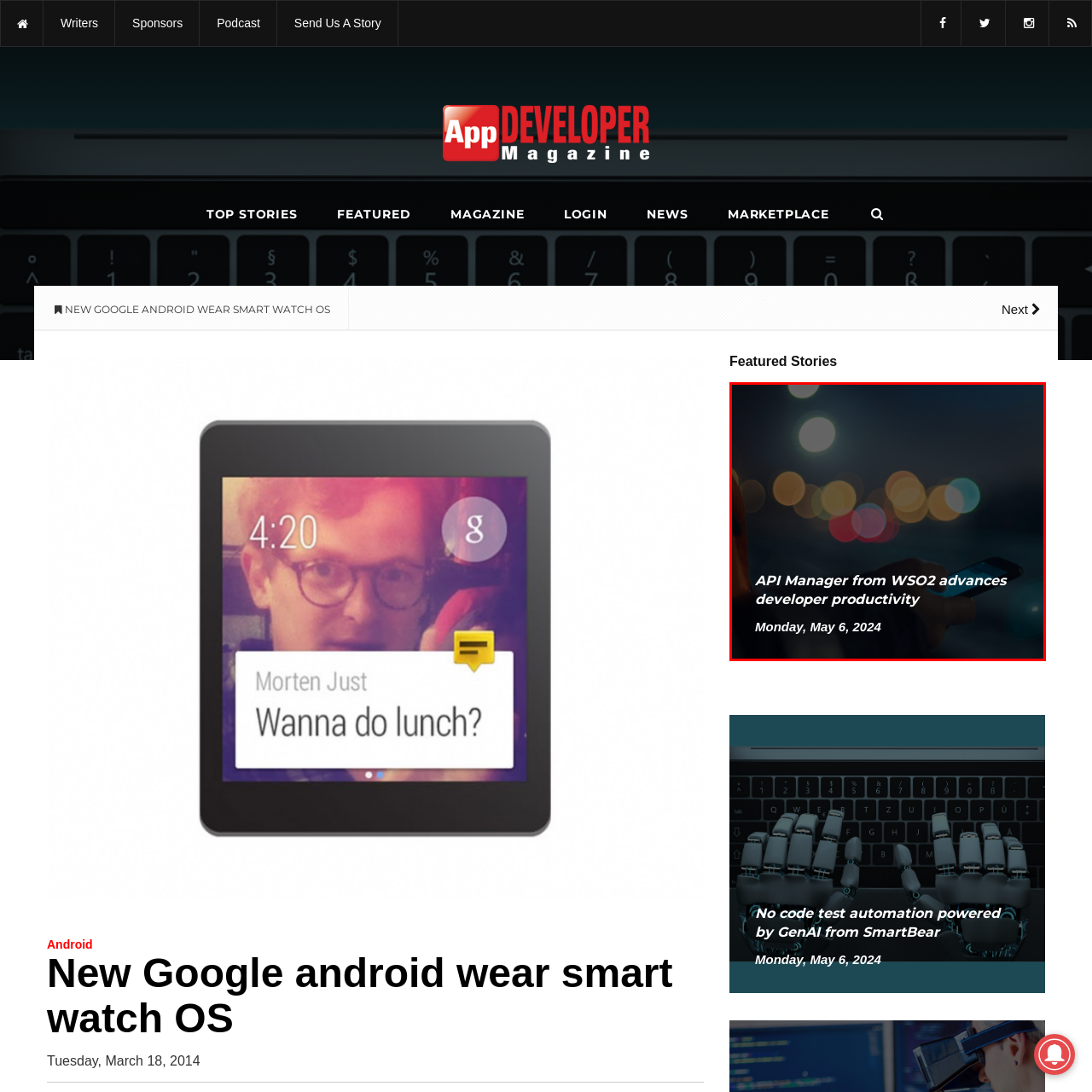Study the image surrounded by the red bounding box and respond as thoroughly as possible to the following question, using the image for reference: What is the date displayed in the image?

The date 'Monday, May 6, 2024' is displayed in the image, indicating the timely relevance of the topic in the industry, which is the focus of the image and the accompanying text.